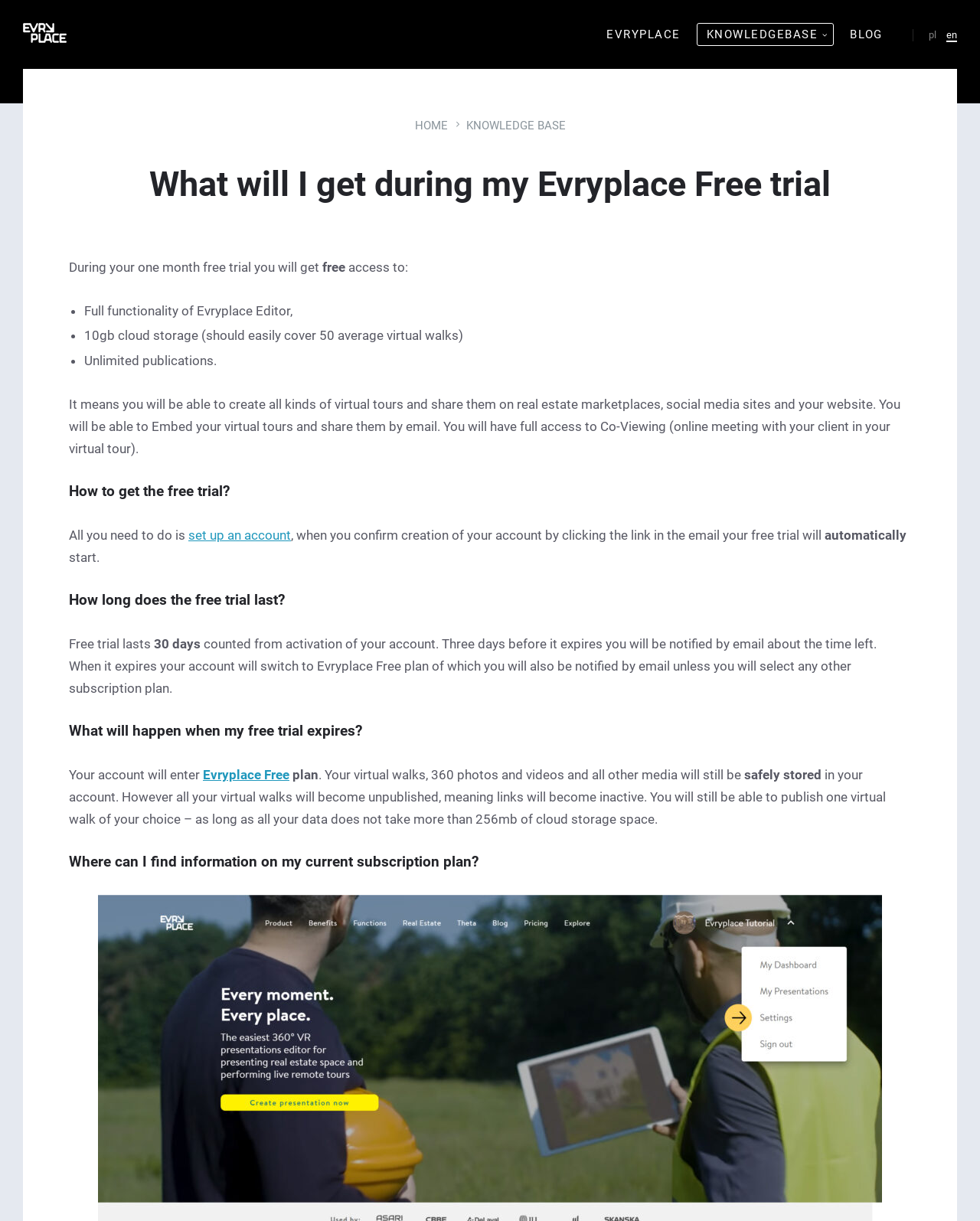Please respond in a single word or phrase: 
How can I start the free trial?

Set up an account